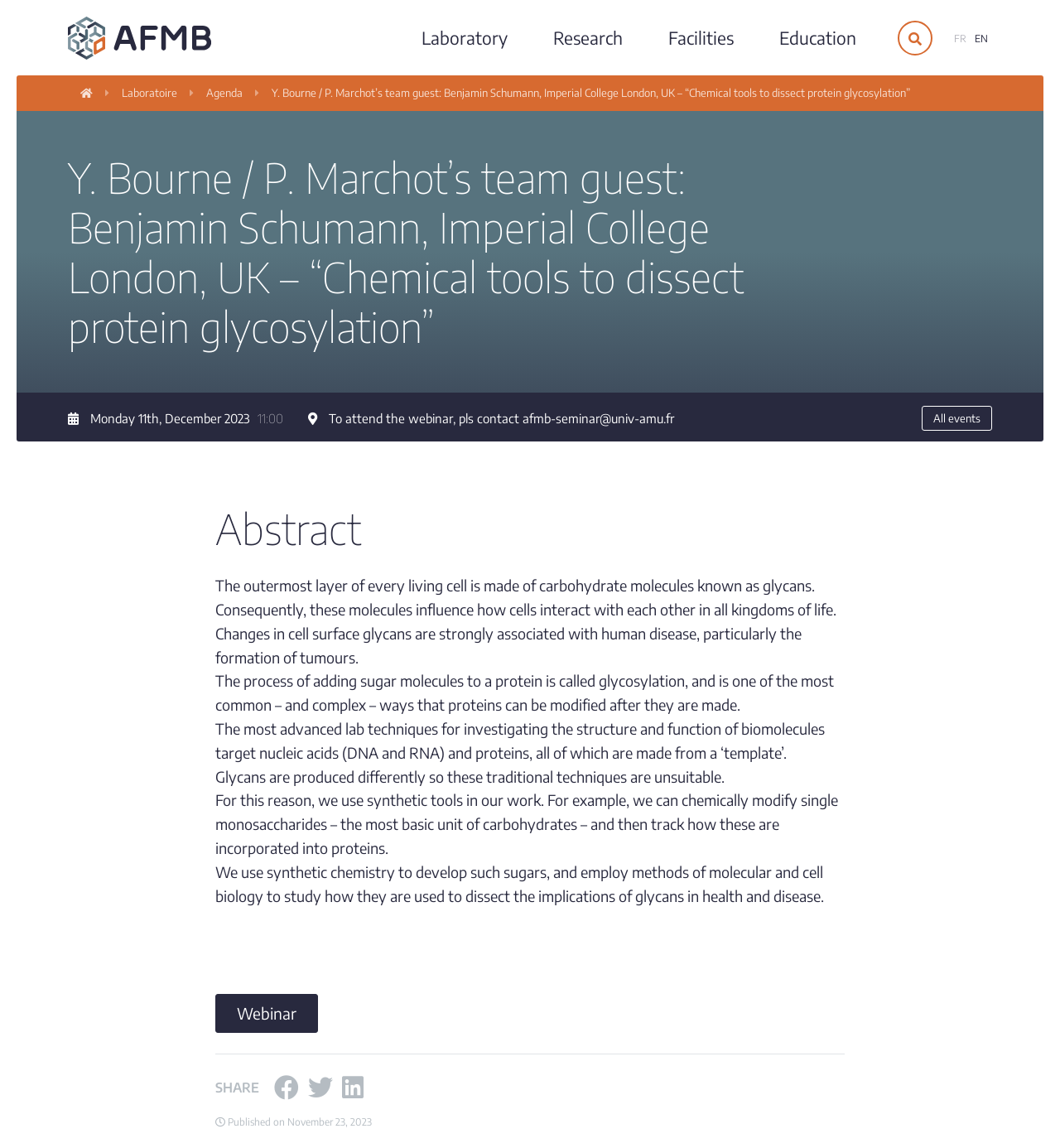Please locate the clickable area by providing the bounding box coordinates to follow this instruction: "View all events".

[0.87, 0.354, 0.936, 0.375]